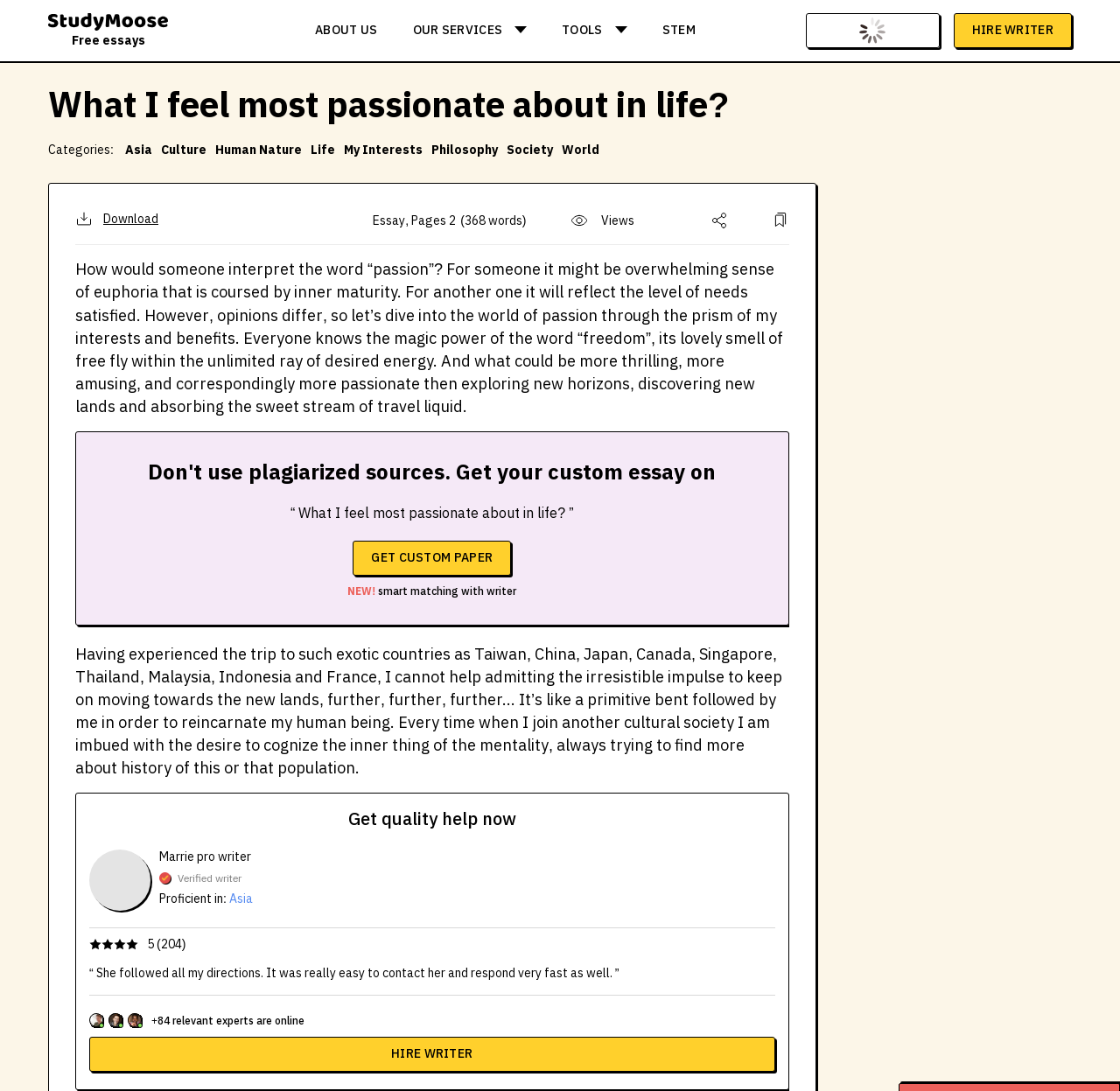Use a single word or phrase to answer the question: What is the word count of the essay?

368 words